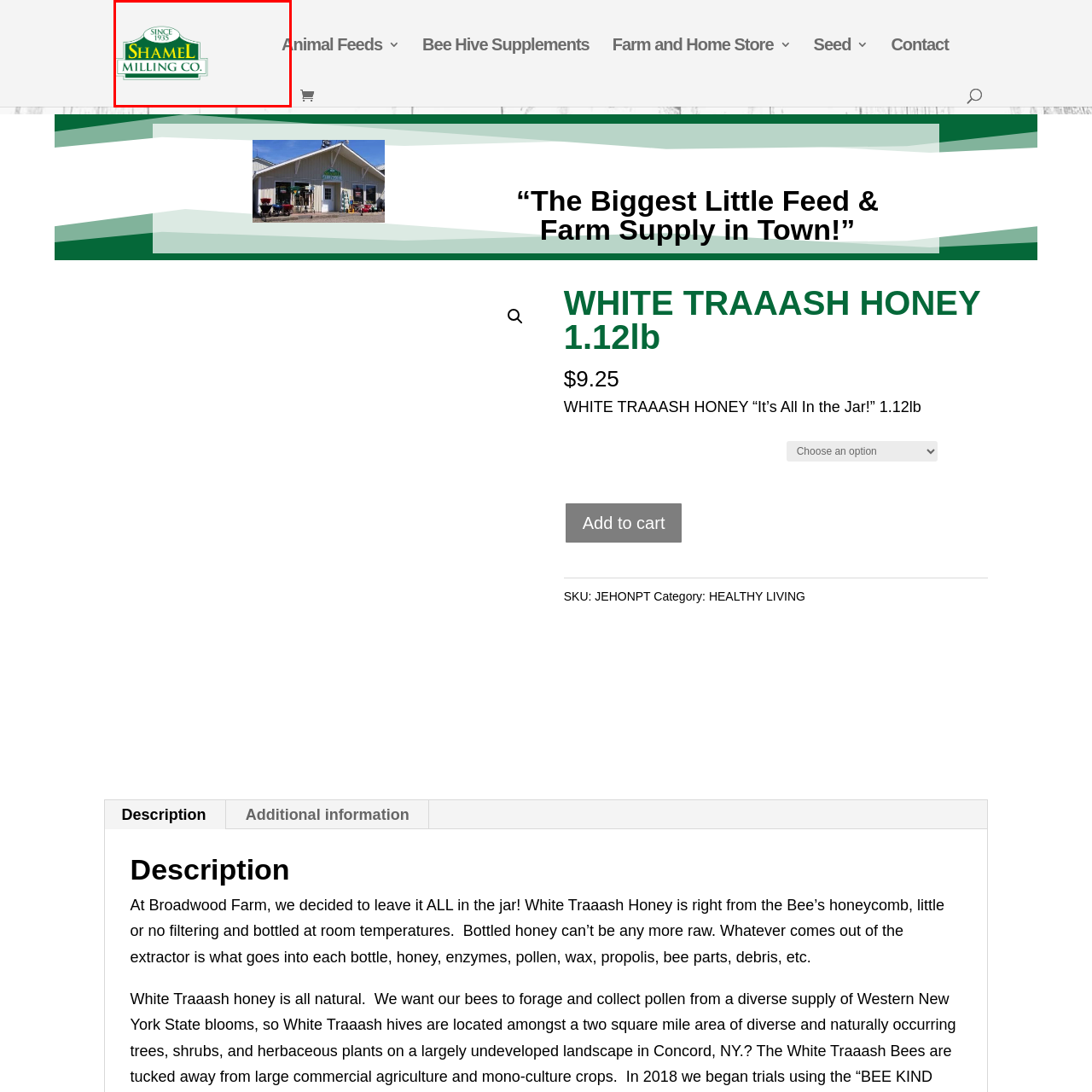Describe the contents of the image that is surrounded by the red box in a detailed manner.

The image features the logo of Shamel Milling Co., a company established in 1935. The logo displays the name "SHAMEL" prominently in bold yellow lettering, which contrasts against a green background. Below it, the words "MILLING CO." are written in a more understated white font, emphasizing the company's focus on milling products. The logo reflects the brand's historical significance and dedication to quality in agricultural and farm supply services. This branding is likely to evoke a sense of trust and reliability among customers seeking quality feed and farming solutions.